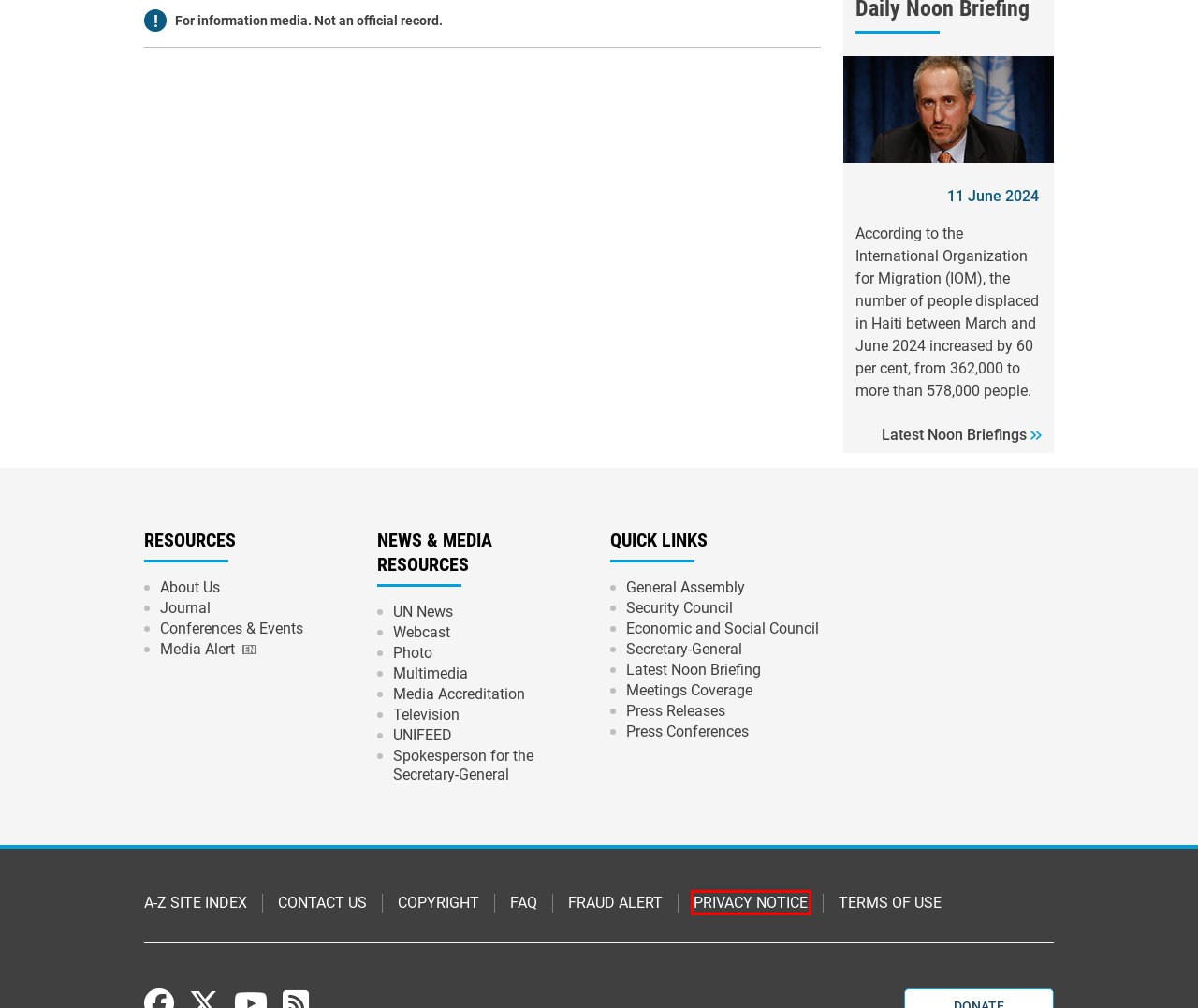You are given a webpage screenshot where a red bounding box highlights an element. Determine the most fitting webpage description for the new page that loads after clicking the element within the red bounding box. Here are the candidates:
A. Events and News | United Nations
B. Copyright | United Nations
C. Frequently Asked Questions | United Nations
D. Terms of Use | United Nations
E. Journal of the United Nations
F. Privacy Notice | United Nations
G. Fraud Alert | United Nations
H. Office of the Spokesperson for the UN Secretary-General | United Nations Secretary-General

F